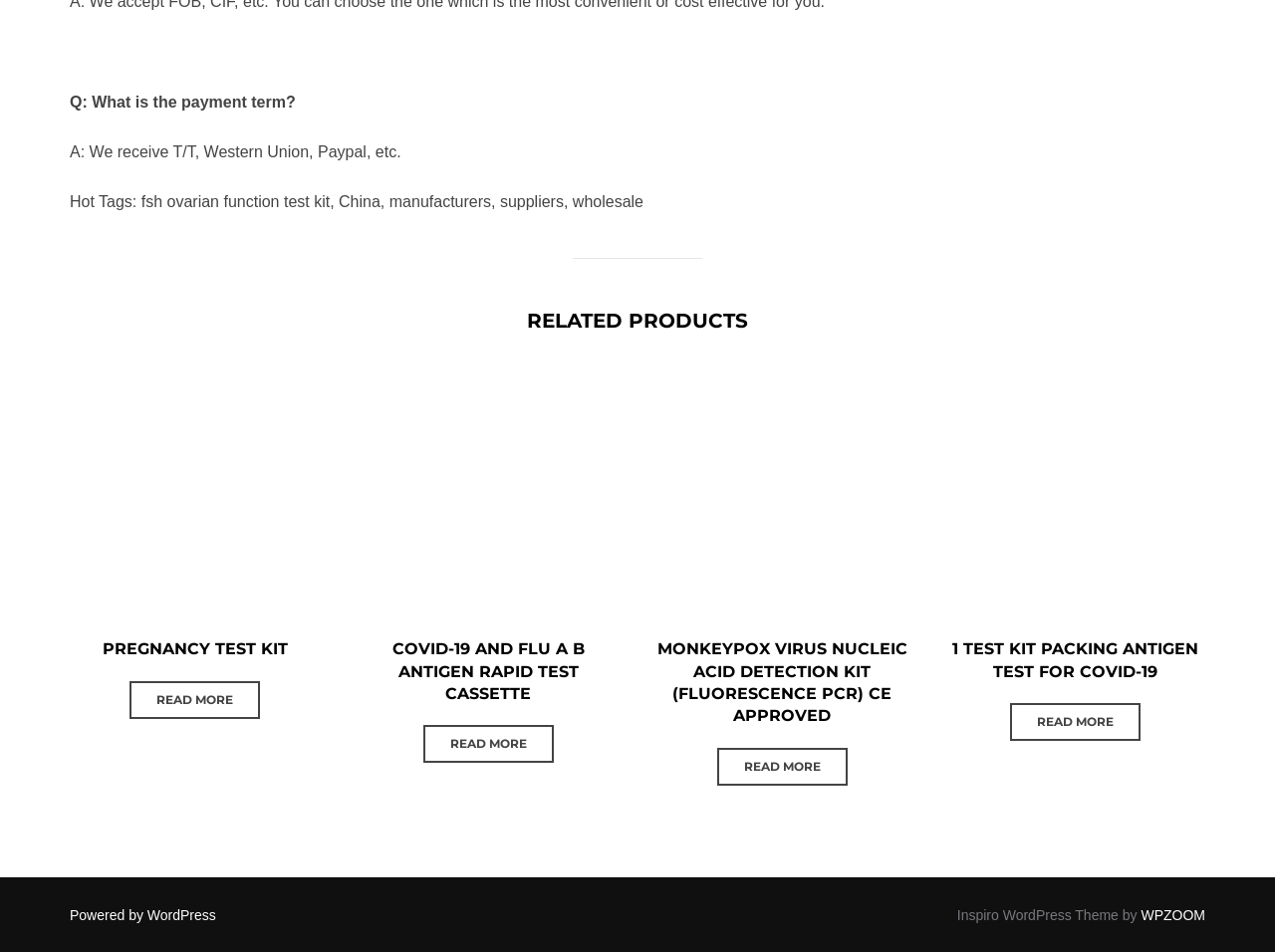How many products are listed under 'RELATED PRODUCTS'?
Provide a thorough and detailed answer to the question.

The answer can be found by counting the number of link elements under the 'RELATED PRODUCTS' heading, which are 5 in total.